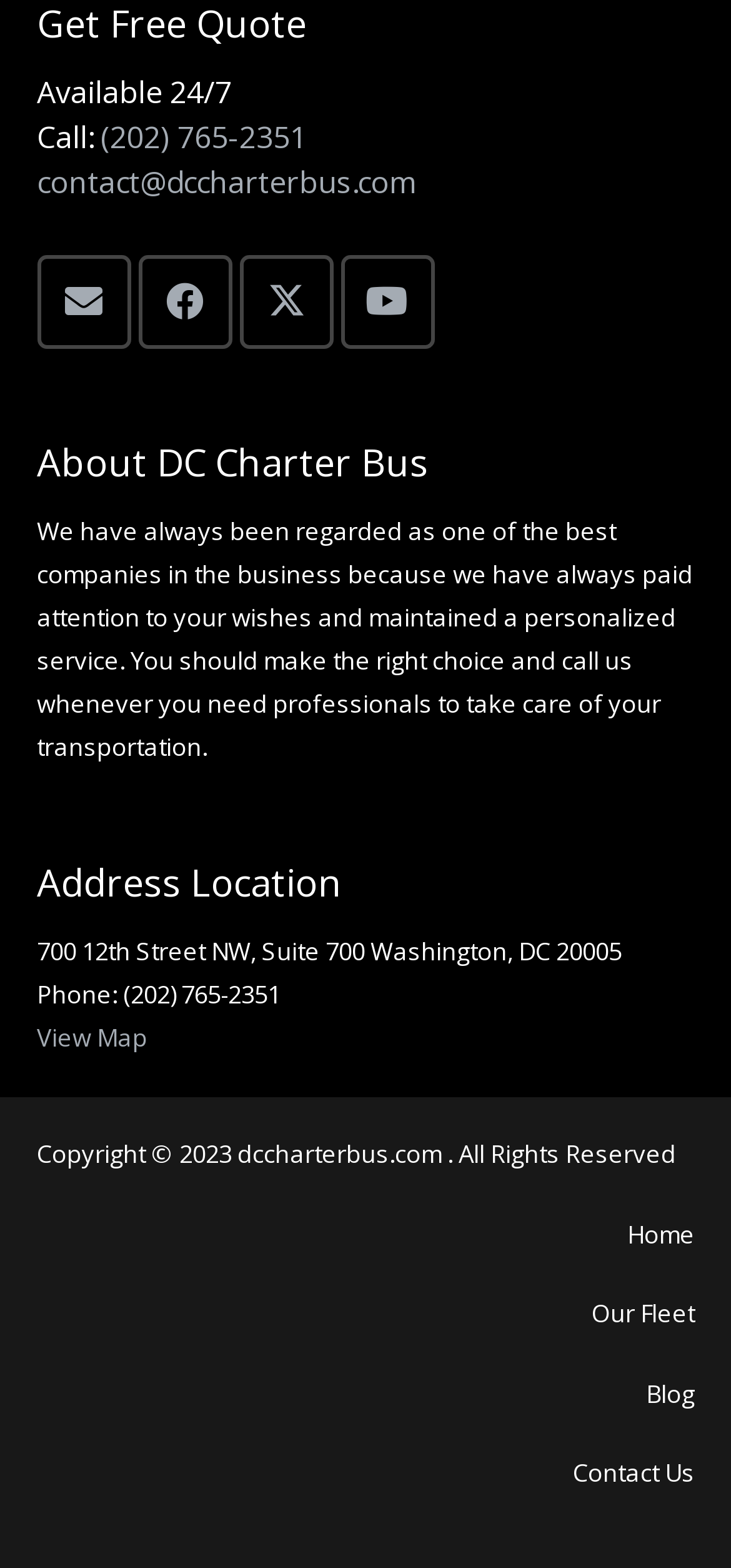Find the bounding box coordinates for the HTML element described as: "aria-label="YouTube" title="YouTube"". The coordinates should consist of four float values between 0 and 1, i.e., [left, top, right, bottom].

[0.465, 0.163, 0.594, 0.223]